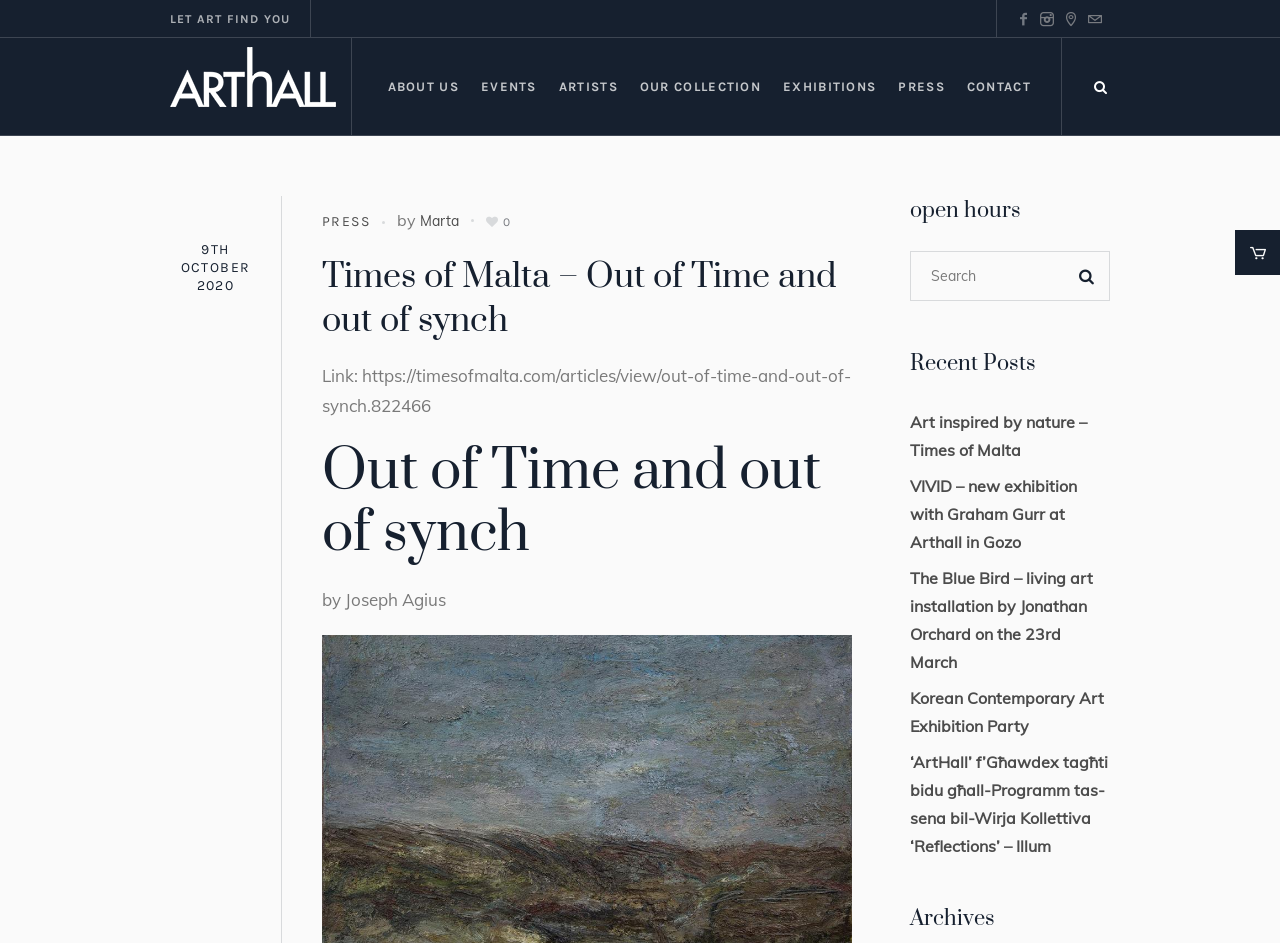Please answer the following question using a single word or phrase: 
What is the text of the first link on the top right?

ABOUT US